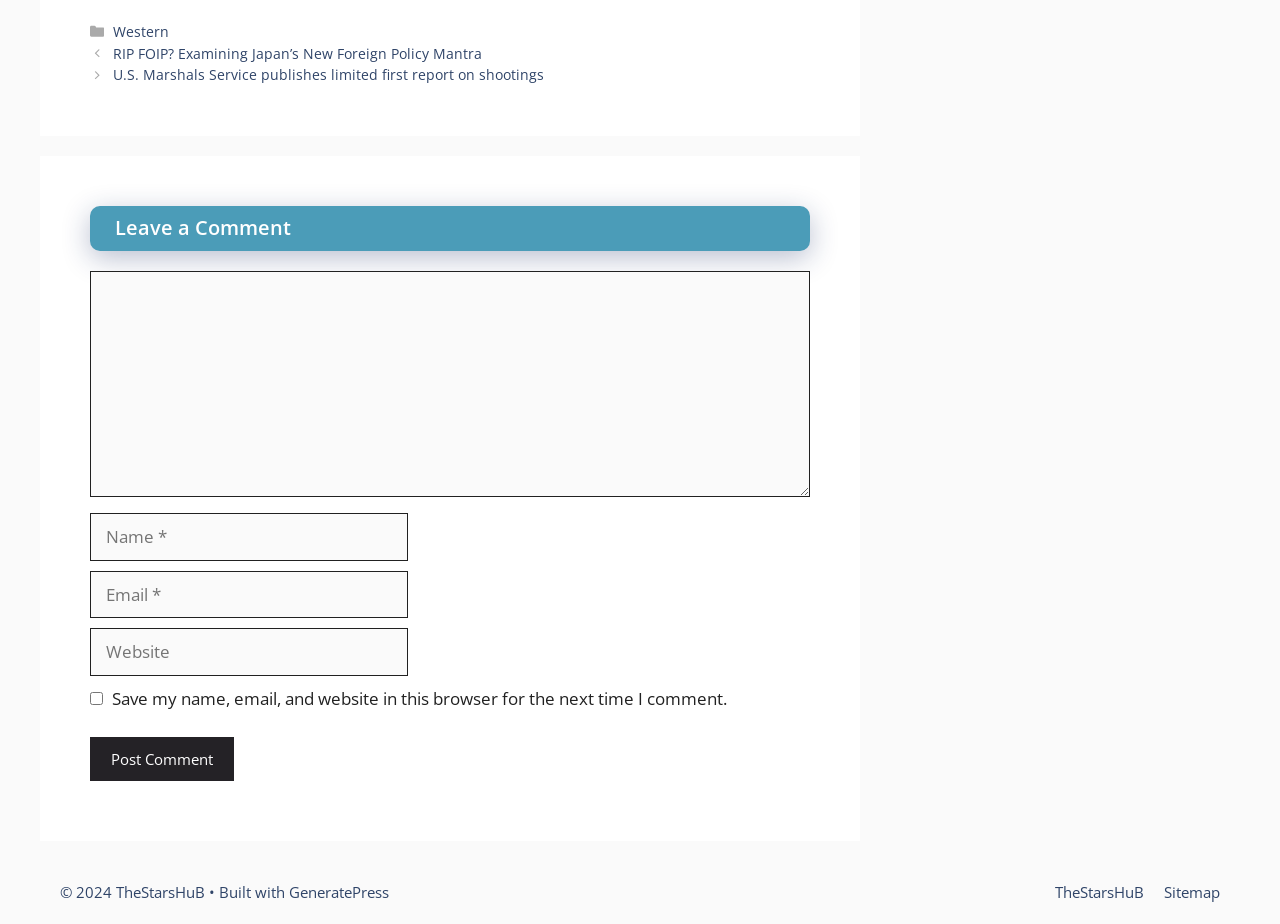Locate the bounding box coordinates of the region to be clicked to comply with the following instruction: "Leave a comment". The coordinates must be four float numbers between 0 and 1, in the form [left, top, right, bottom].

[0.07, 0.223, 0.633, 0.272]